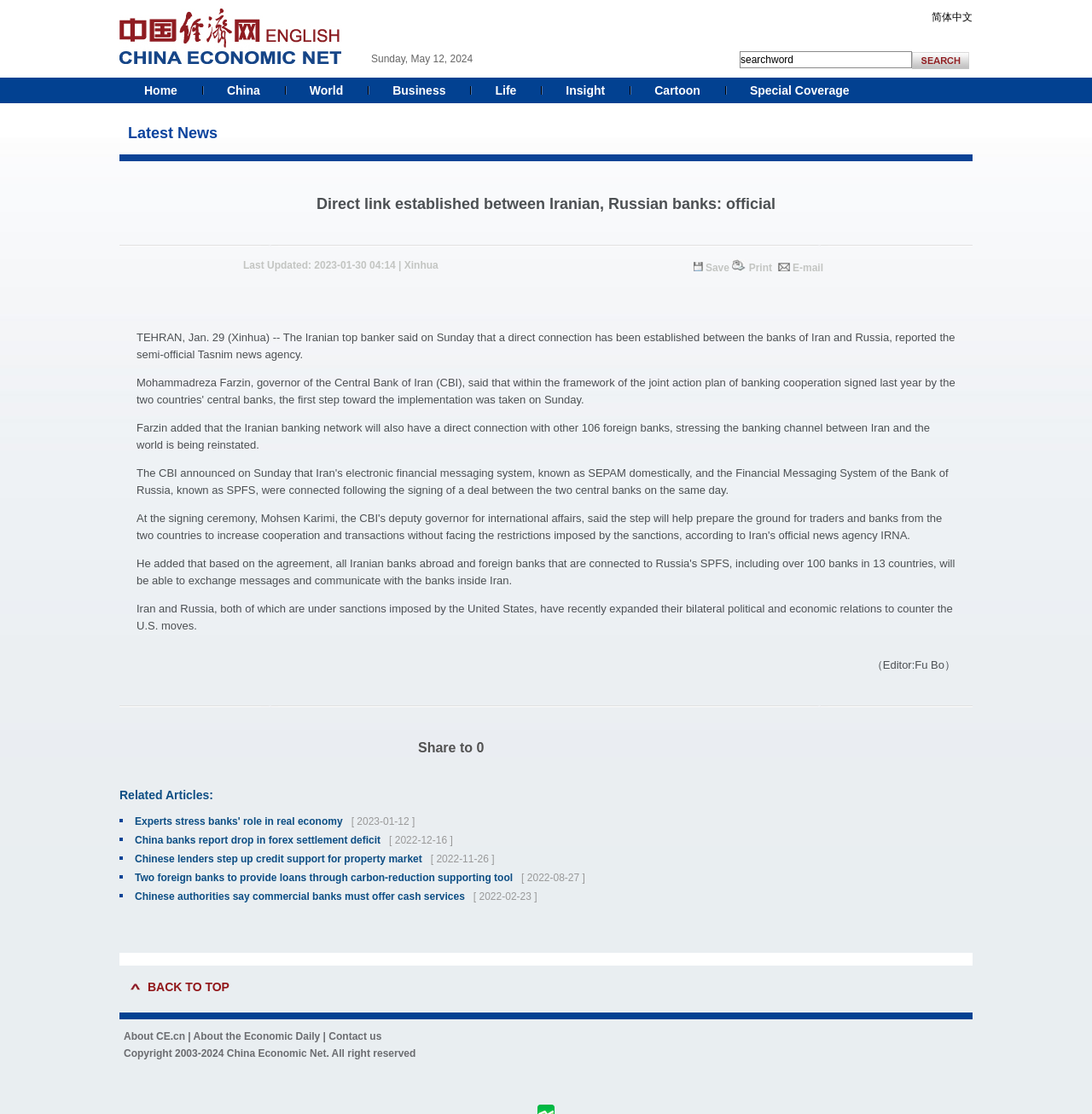What is the latest news title? Based on the screenshot, please respond with a single word or phrase.

Direct link established between Iranian, Russian banks: official